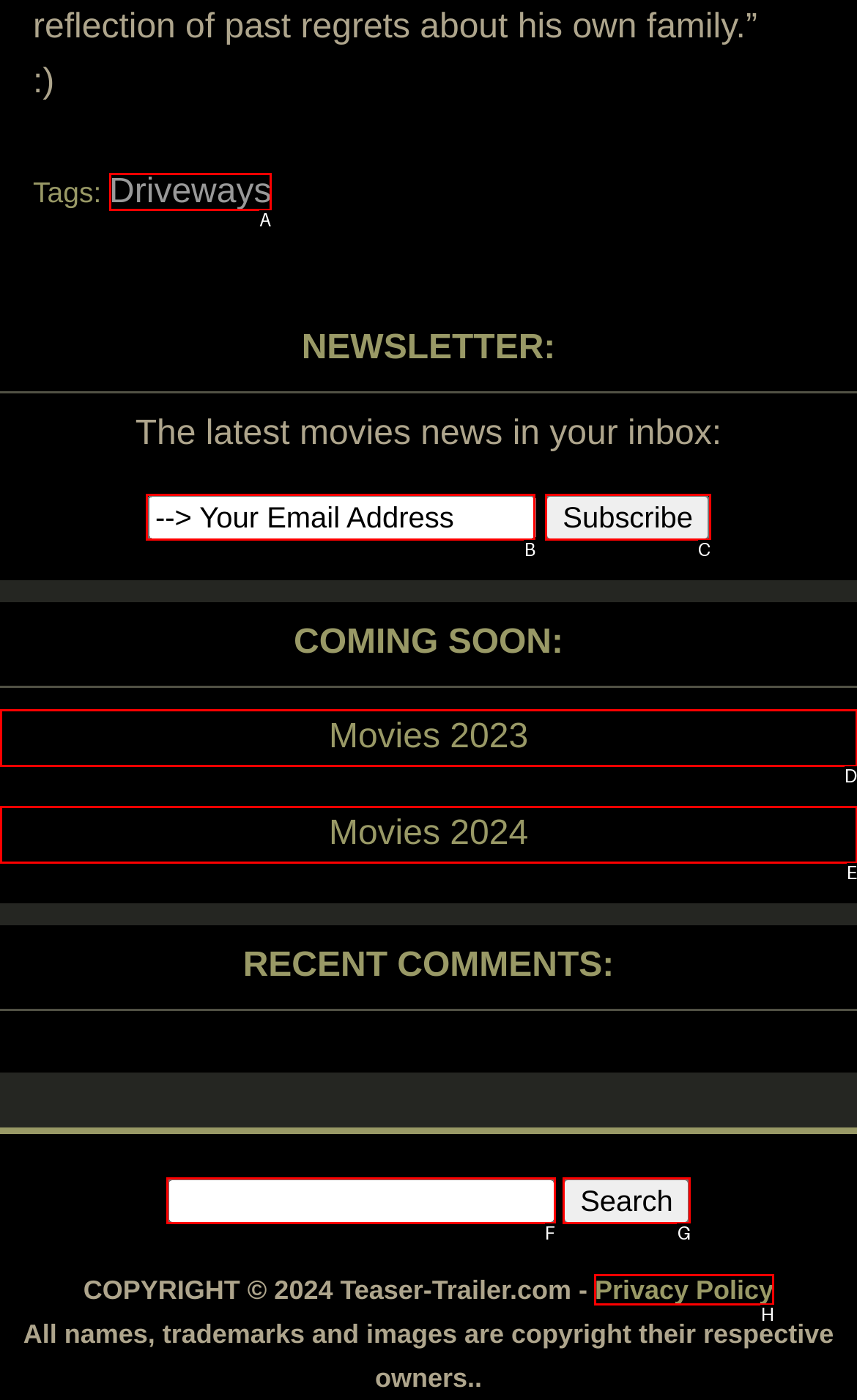Please indicate which HTML element should be clicked to fulfill the following task: Check the privacy policy. Provide the letter of the selected option.

H